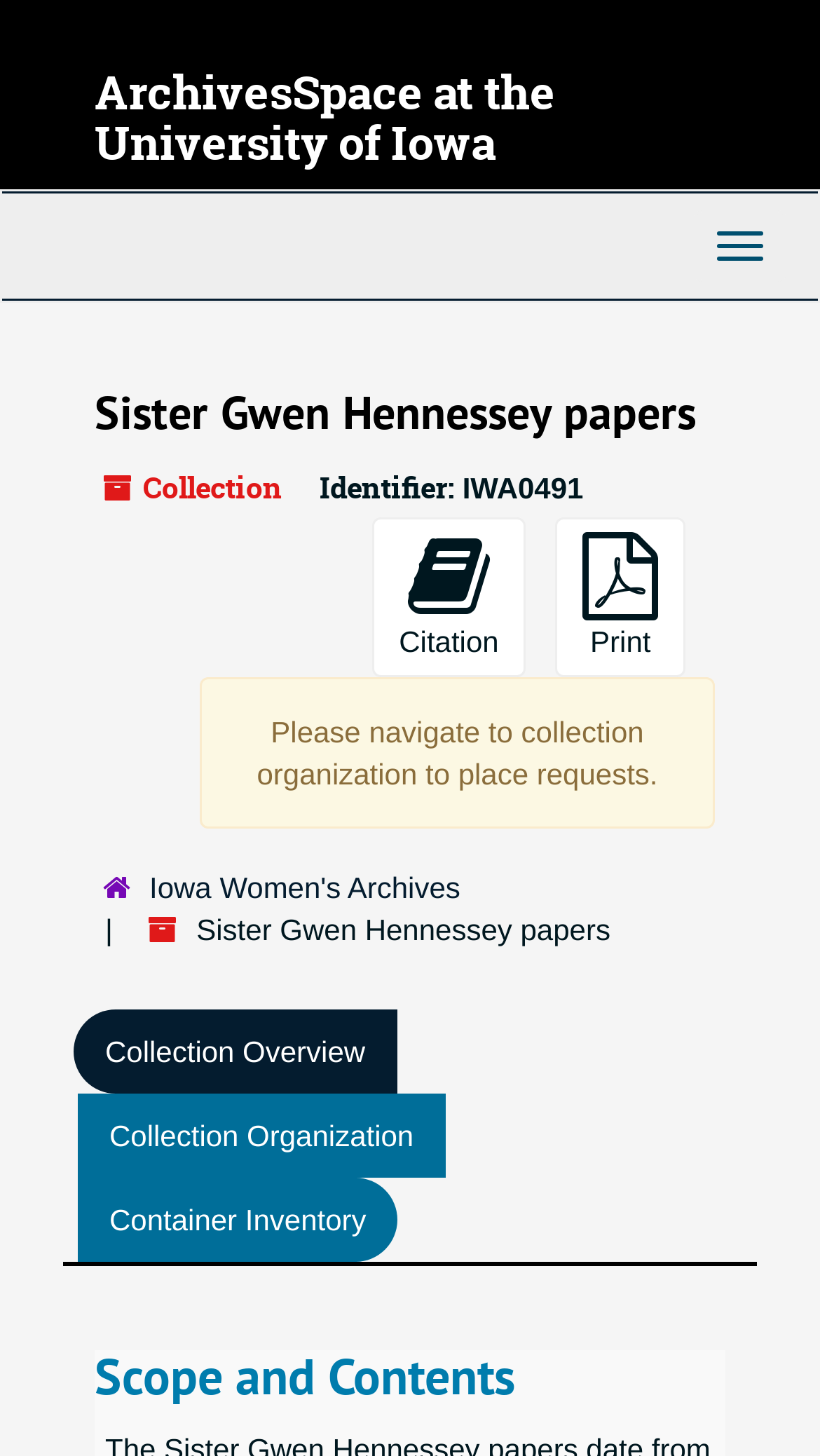Determine the bounding box coordinates for the area that needs to be clicked to fulfill this task: "Go to ArchivesSpace at the University of Iowa". The coordinates must be given as four float numbers between 0 and 1, i.e., [left, top, right, bottom].

[0.115, 0.042, 0.677, 0.12]